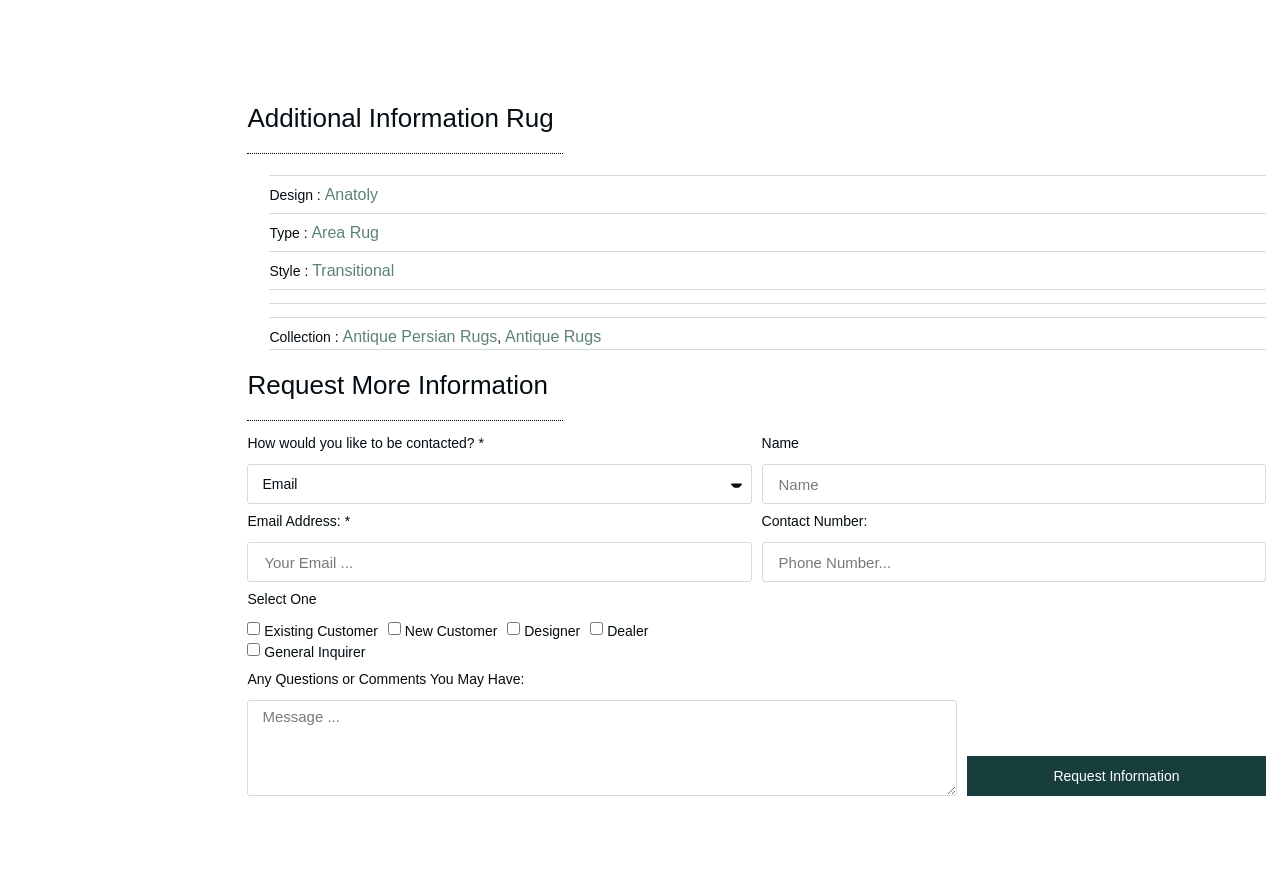What is the last field in the 'Request More Information' form?
Using the image provided, answer with just one word or phrase.

Any Questions or Comments